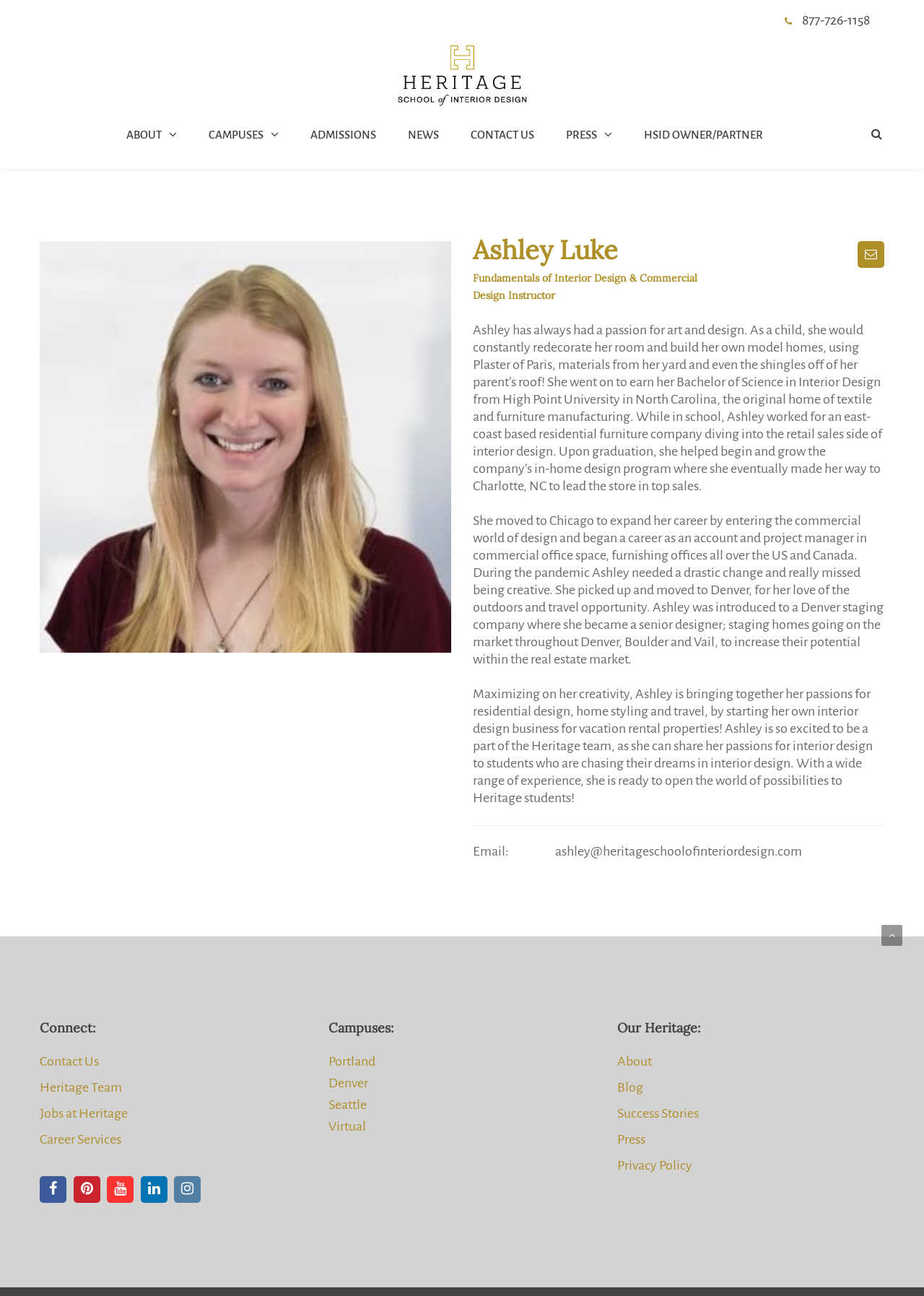How many campuses are listed on the webpage?
From the image, respond using a single word or phrase.

4